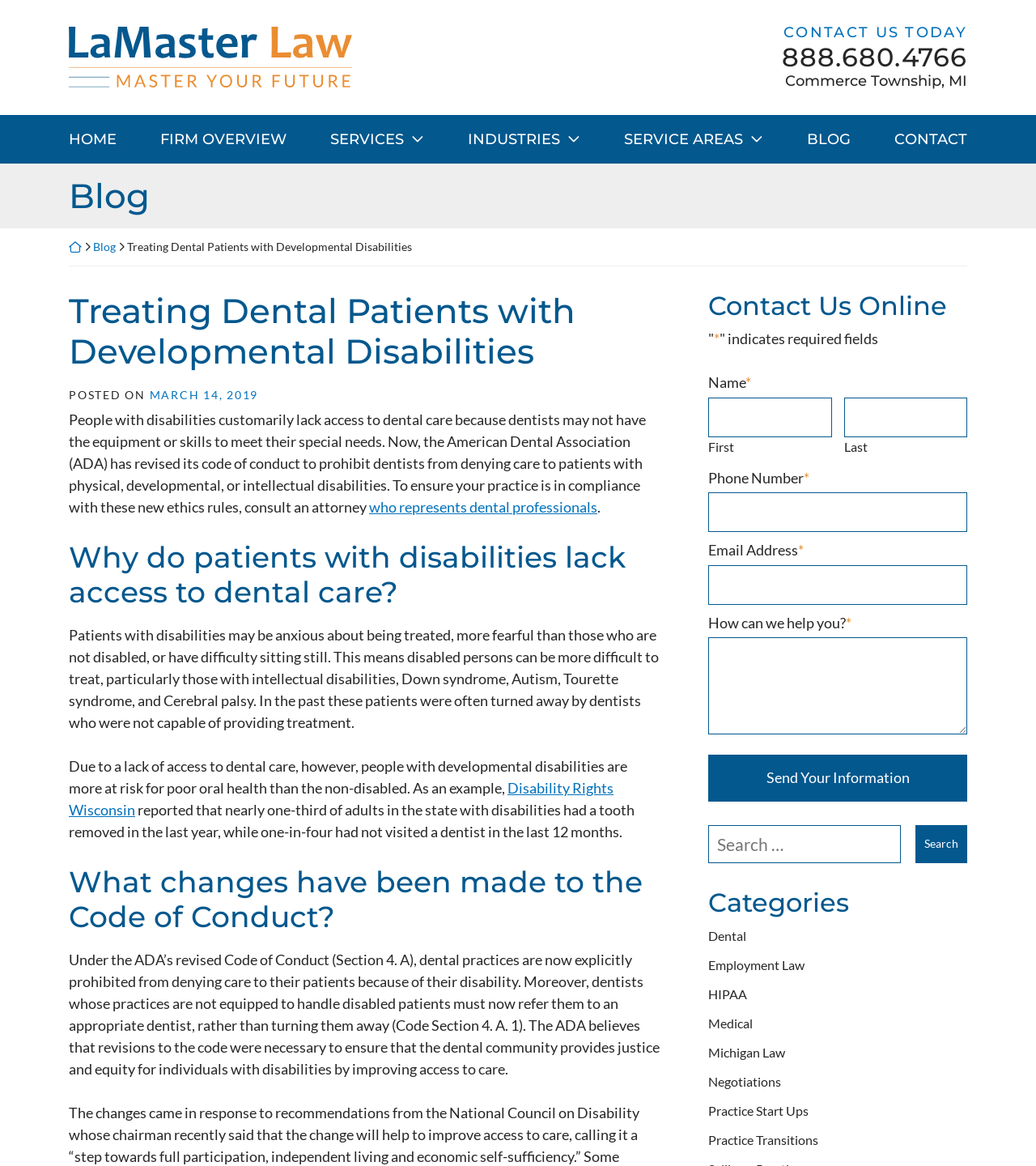Please give a succinct answer to the question in one word or phrase:
What is the topic of the blog post?

Treating Dental Patients with Developmental Disabilities